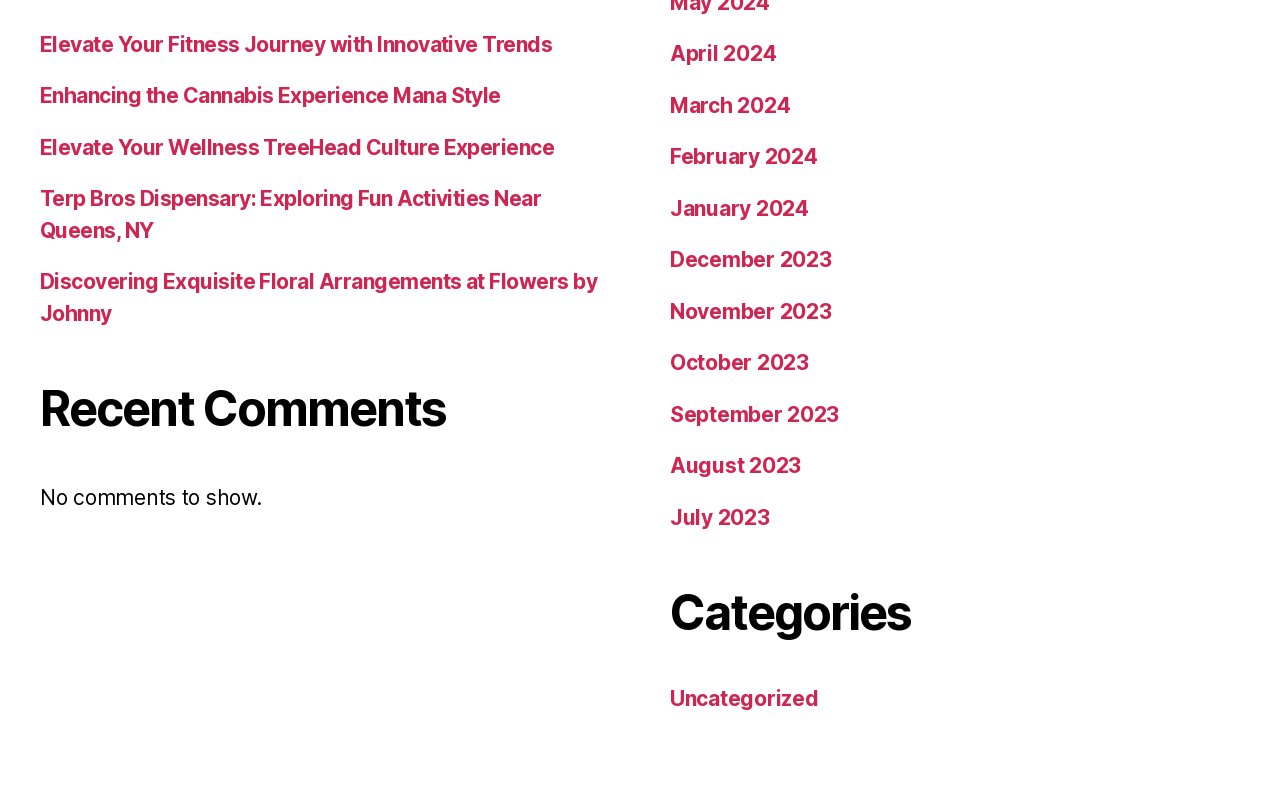What is the category listed on the webpage?
Give a one-word or short phrase answer based on the image.

Uncategorized